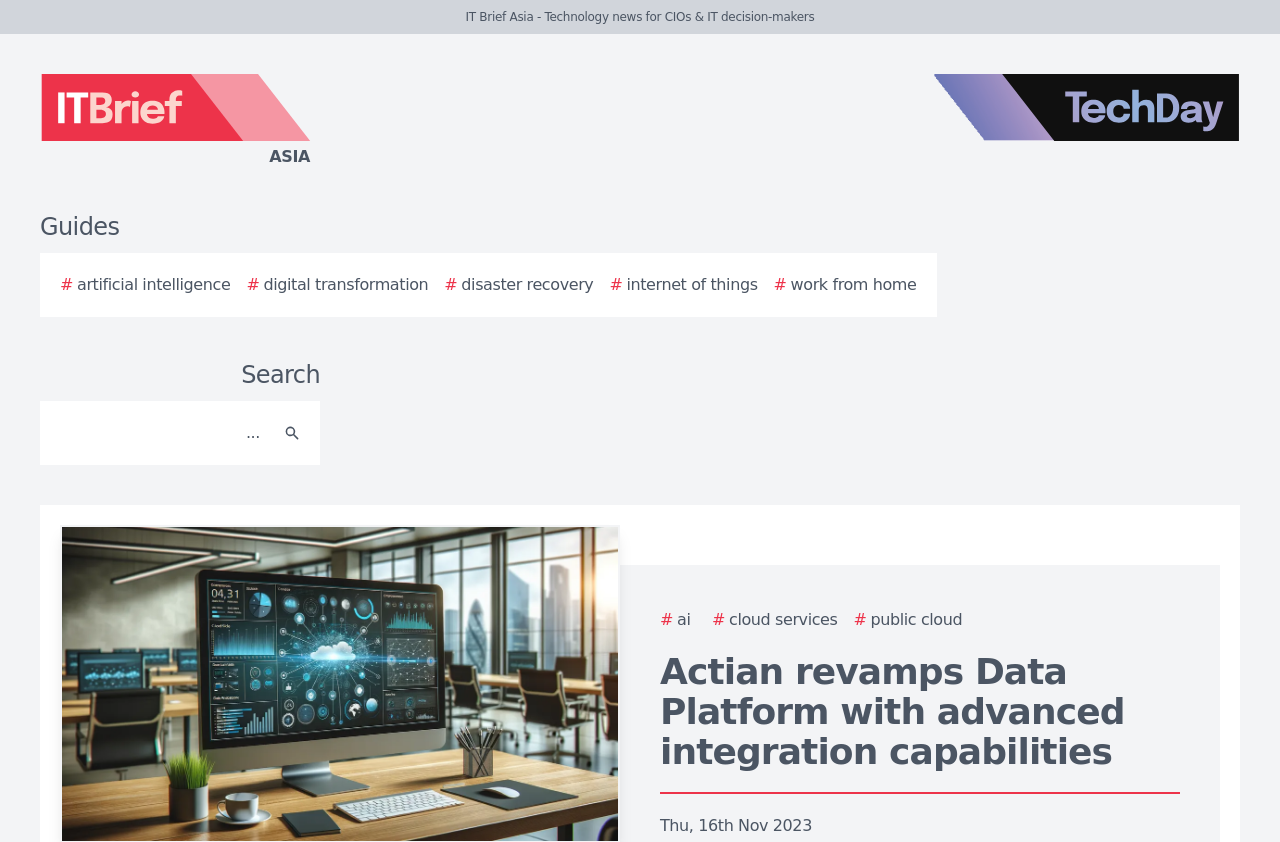Find and provide the bounding box coordinates for the UI element described here: "aria-label="Search"". The coordinates should be given as four float numbers between 0 and 1: [left, top, right, bottom].

[0.212, 0.486, 0.244, 0.543]